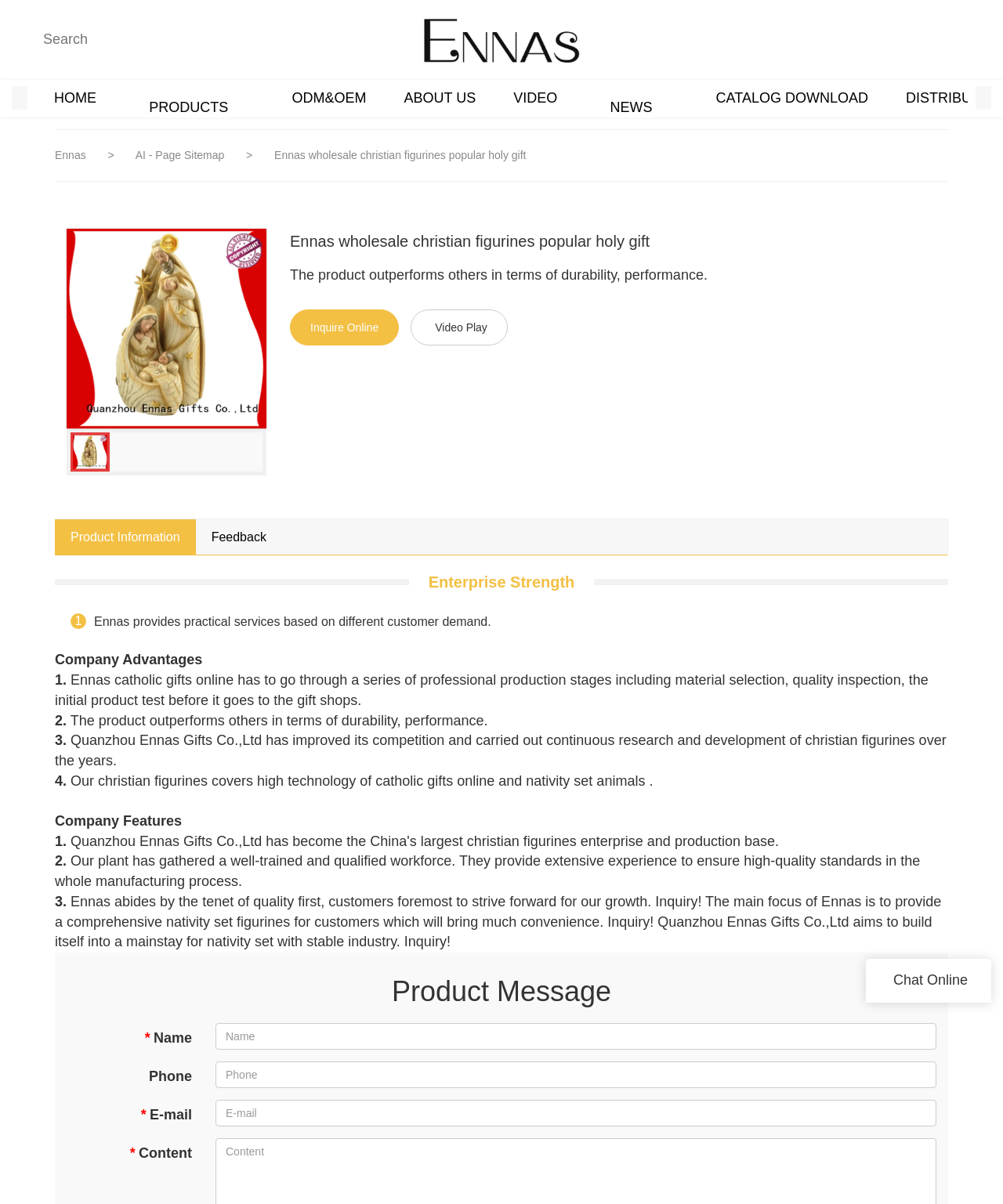What is the purpose of the search box? From the image, respond with a single word or brief phrase.

To search products